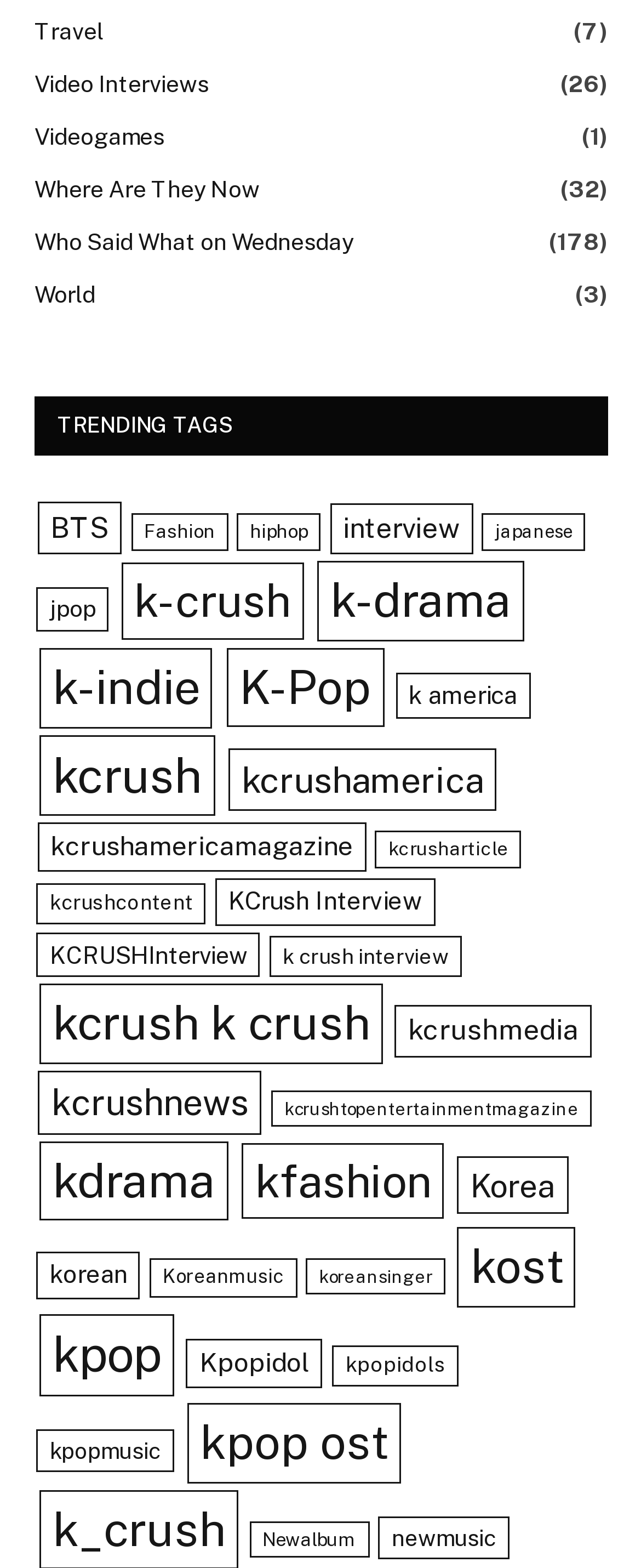What is the category with the most items?
Give a detailed explanation using the information visible in the image.

I looked at the links under the 'TRENDING TAGS' heading and found that the link 'K-Pop (1,692 items)' has the highest number of items.